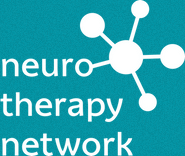What type of font is used for the text 'neuro therapy network'?
Respond with a short answer, either a single word or a phrase, based on the image.

sans-serif